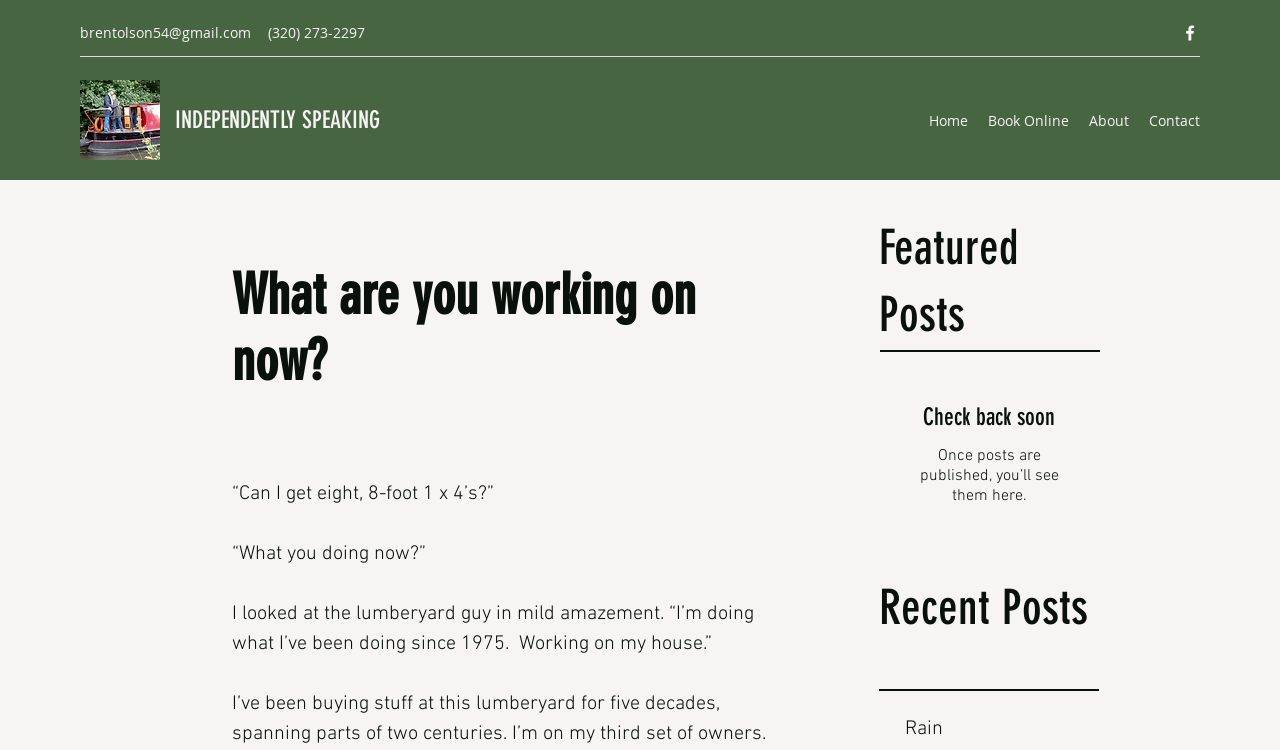Create an elaborate caption for the webpage.

This webpage appears to be a personal blog or website, with a focus on the author's personal experiences and stories. At the top left, there is a contact information section with an email address and phone number. To the right of this section, there is a social media link to Facebook, represented by an icon. 

Below the contact information, there is a header section with the title "INDEPENDENTLY SPEAKING" in a prominent font. 

To the right of the header, there is a navigation menu with links to different sections of the website, including "Home", "Book Online", "About", and "Contact". 

The main content of the webpage is divided into two sections: "Featured Posts" and "Recent Posts". The "Featured Posts" section is currently empty, with a message indicating that posts will be displayed here soon. 

The "Recent Posts" section has a single post titled "What are you working on now?", which is a short anecdote about the author's experience at a lumberyard. The post includes a few paragraphs of text, with quotes from a conversation between the author and a lumberyard employee.